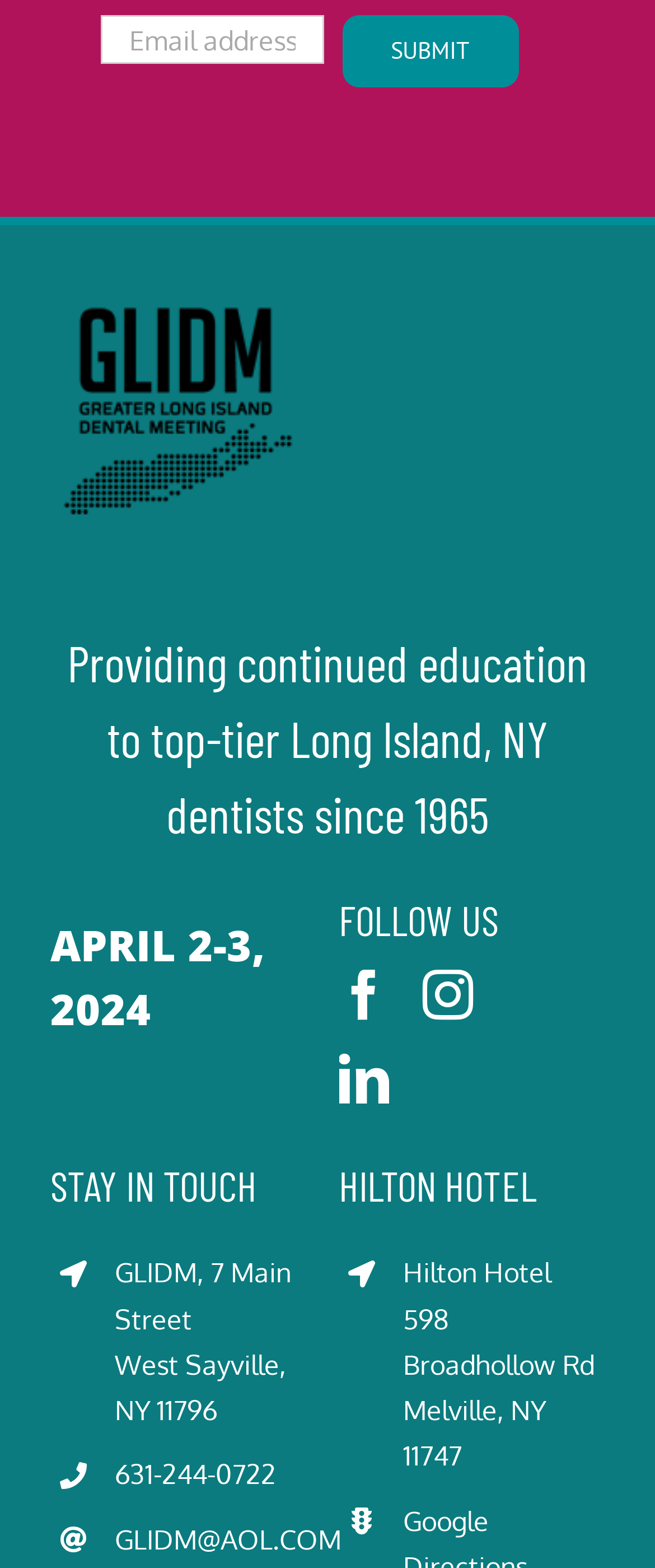What is the location of the event mentioned on the webpage?
Kindly give a detailed and elaborate answer to the question.

I found a heading element with the OCR text 'HILTON HOTEL' and nearby static text elements with the OCR texts '598 Broadhollow Rd' and 'Melville, NY 11747', which together indicate the location of the event mentioned on the webpage.